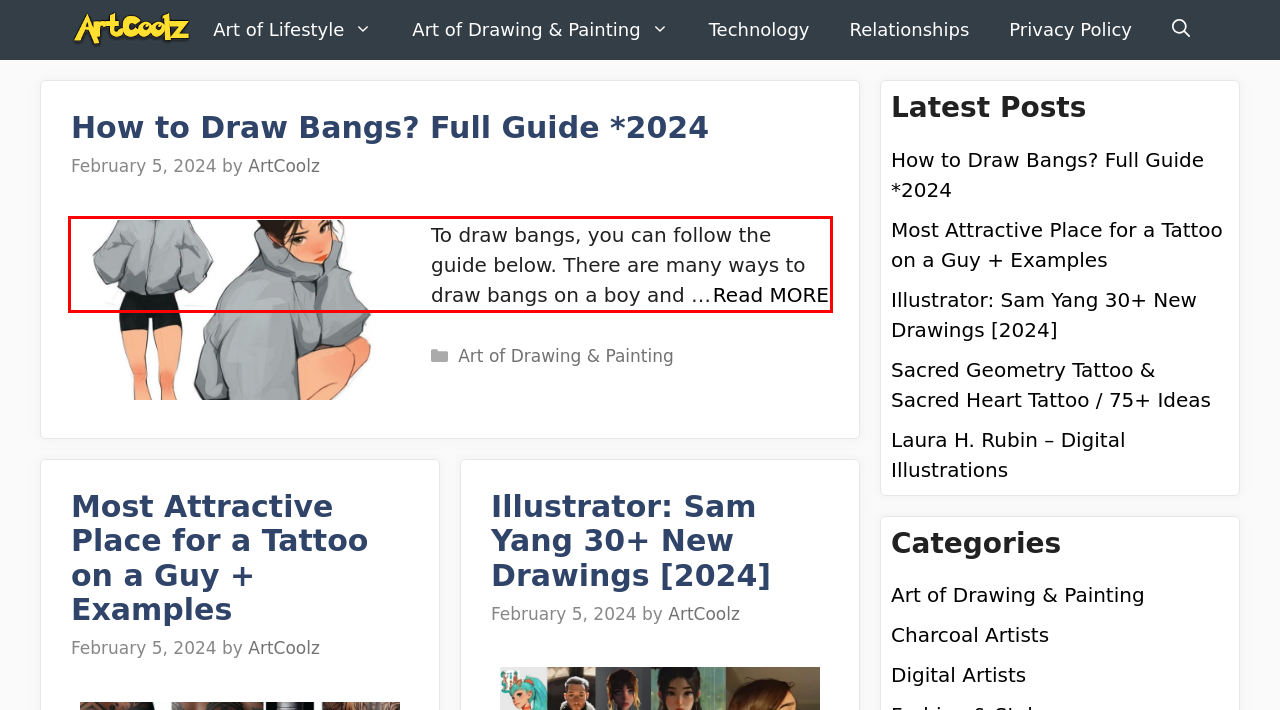You have a screenshot of a webpage with a red bounding box. Use OCR to generate the text contained within this red rectangle.

To draw bangs, you can follow the guide below. There are many ways to draw bangs on a boy and … Read MORE